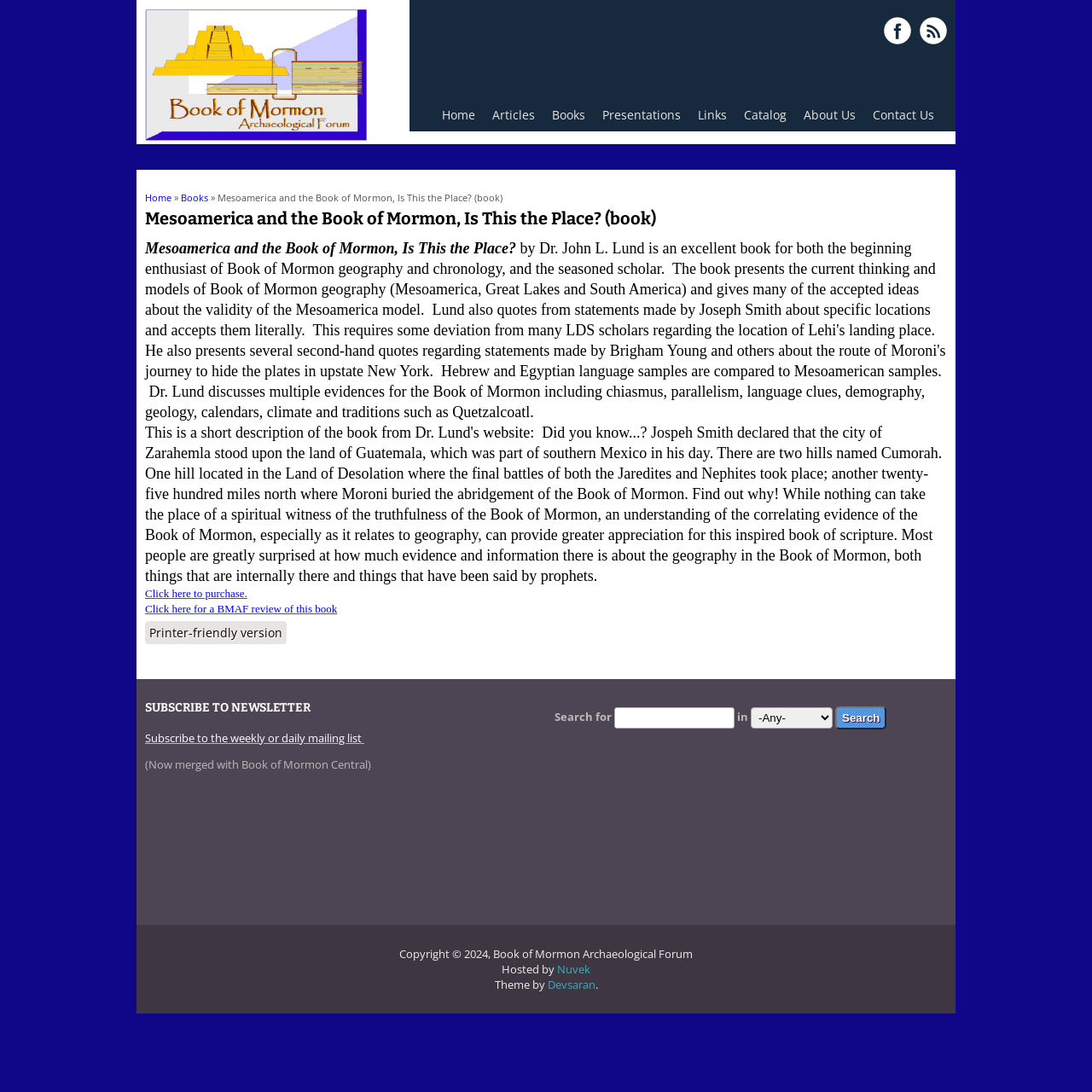Identify the bounding box coordinates of the clickable region necessary to fulfill the following instruction: "Click the Home link". The bounding box coordinates should be four float numbers between 0 and 1, i.e., [left, top, right, bottom].

[0.133, 0.118, 0.336, 0.132]